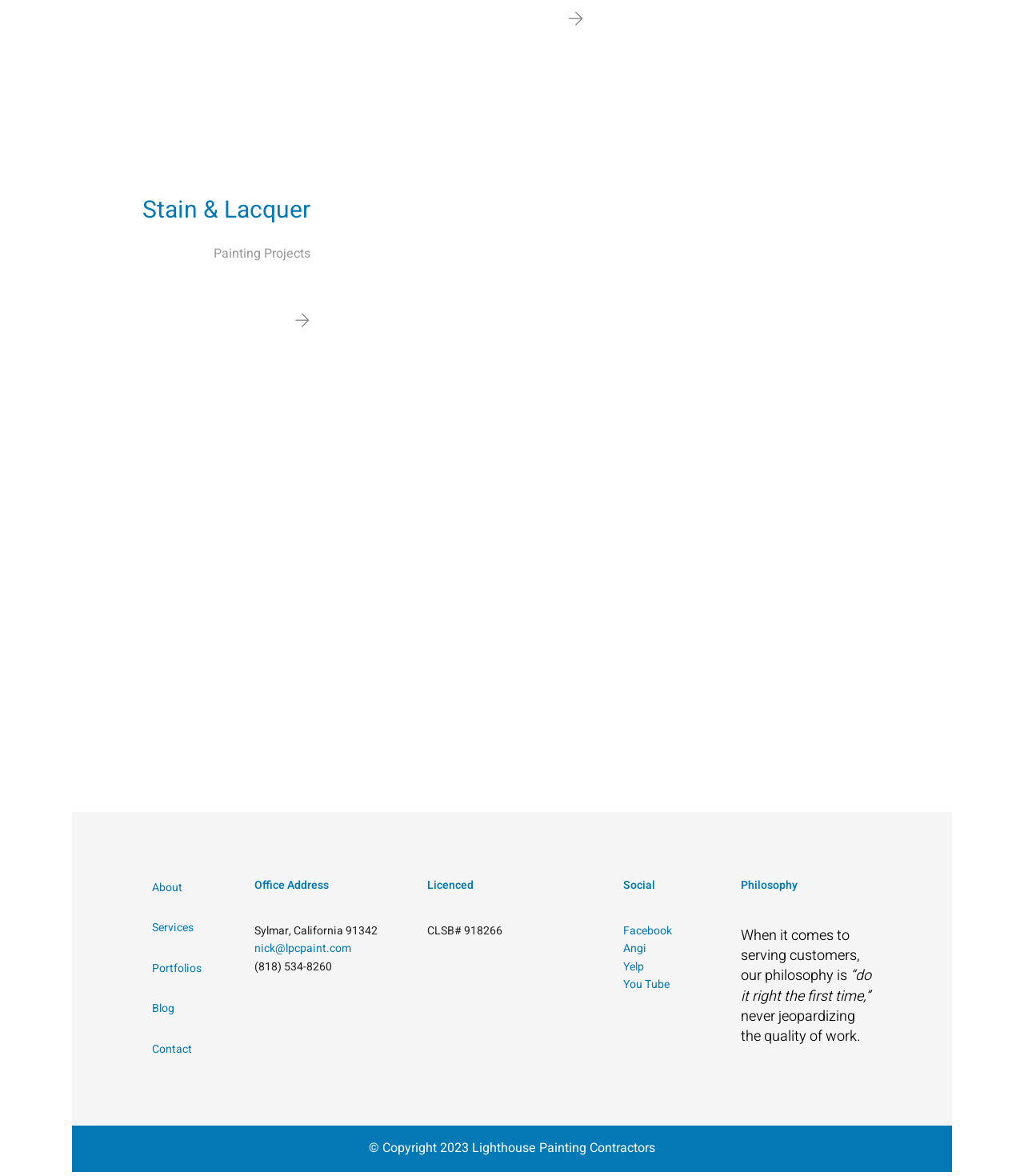Please identify the bounding box coordinates of the region to click in order to complete the task: "Visit 'a wooden door with a light fixture'". The coordinates must be four float numbers between 0 and 1, specified as [left, top, right, bottom].

[0.456, 0.171, 0.831, 0.606]